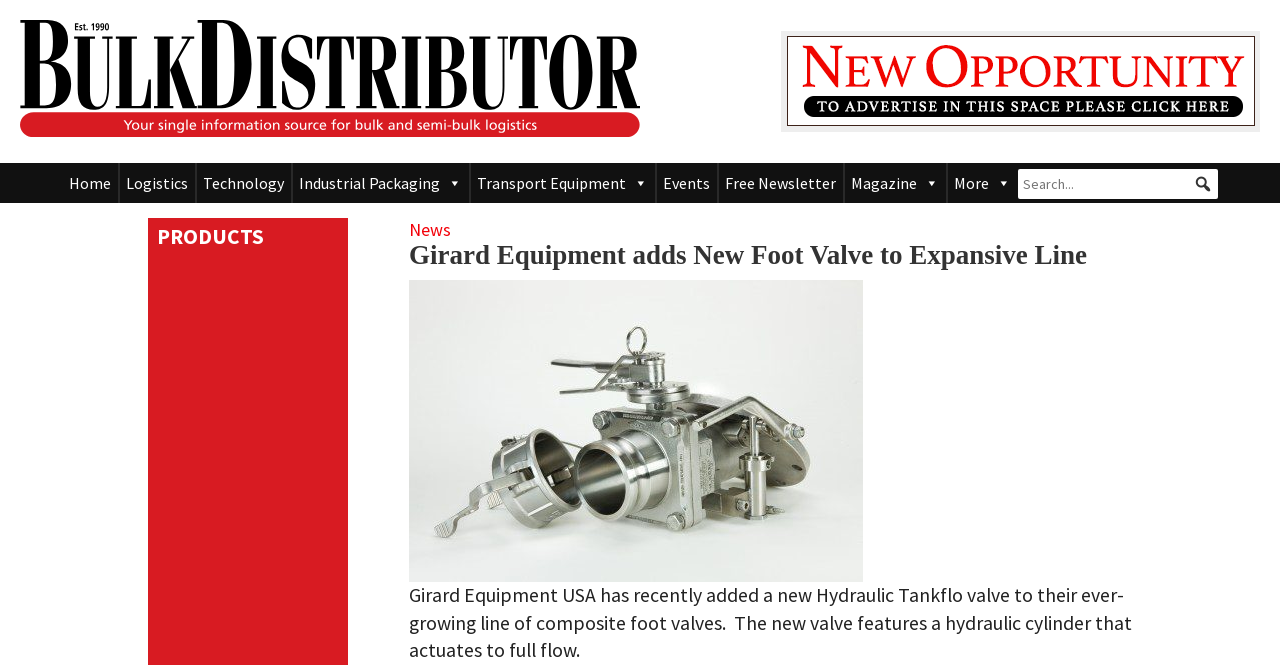What is the purpose of the hydraulic cylinder in the new valve?
Provide an in-depth and detailed answer to the question.

The answer can be found in the paragraph of text that describes the new foot valve, which states 'The new valve features a hydraulic cylinder that actuates to full flow.'